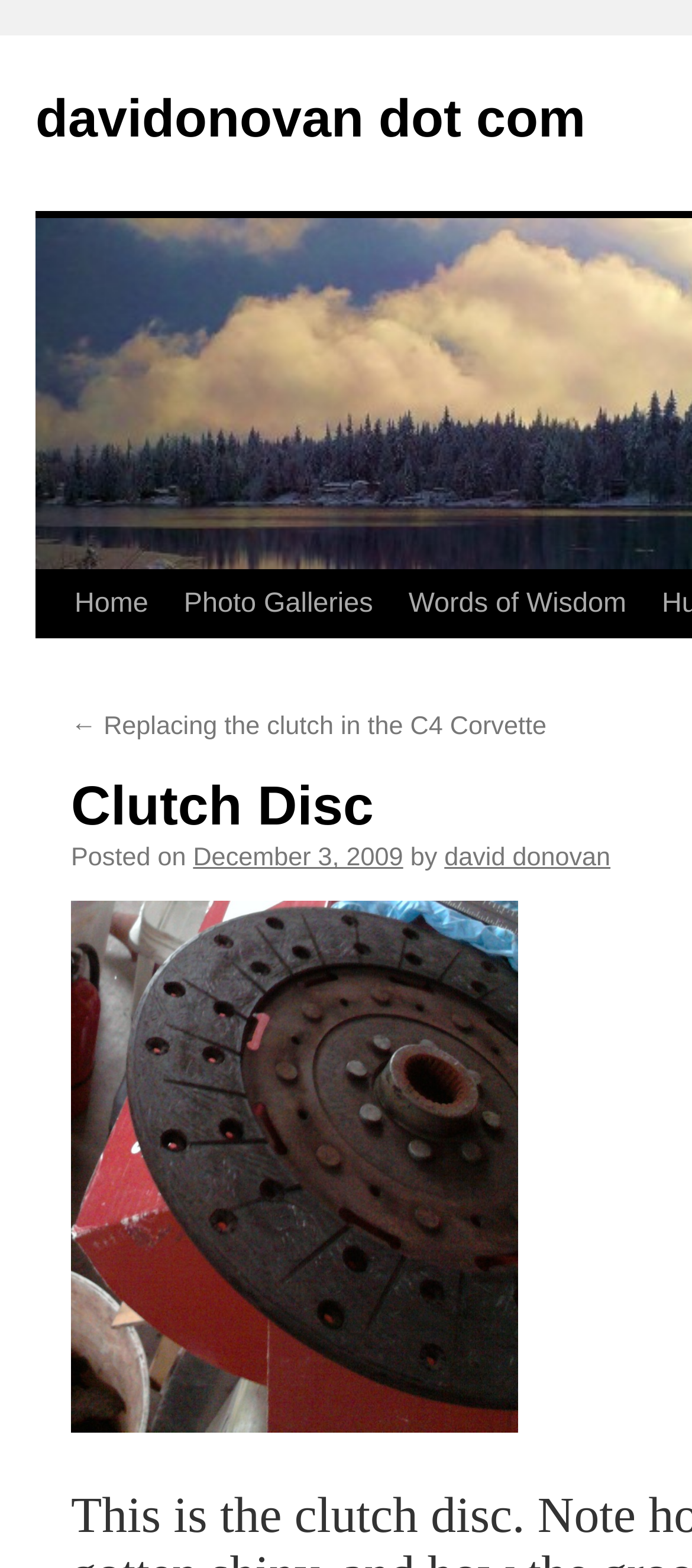Find the bounding box coordinates of the clickable region needed to perform the following instruction: "view david donovan's profile". The coordinates should be provided as four float numbers between 0 and 1, i.e., [left, top, right, bottom].

[0.642, 0.539, 0.882, 0.557]